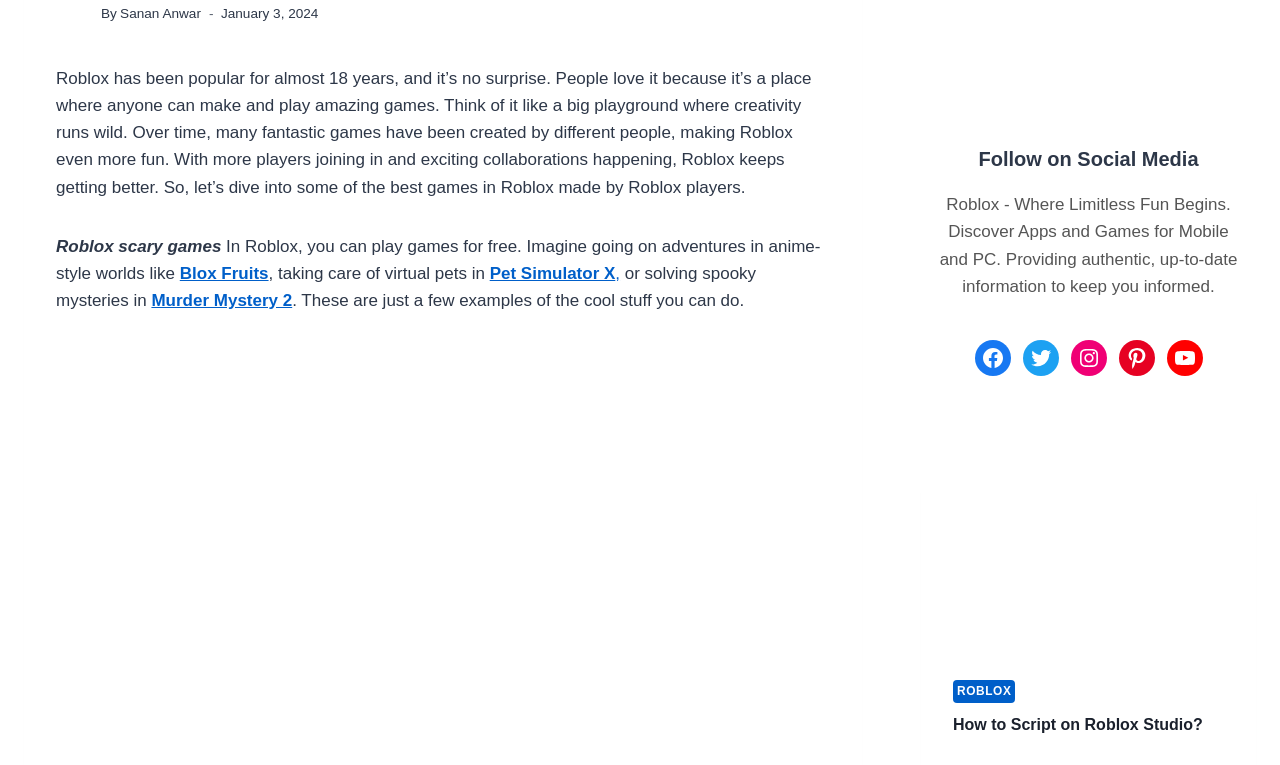Using the given description, provide the bounding box coordinates formatted as (top-left x, top-left y, bottom-right x, bottom-right y), with all values being floating point numbers between 0 and 1. Description: Pet Simulator X,

[0.383, 0.345, 0.484, 0.37]